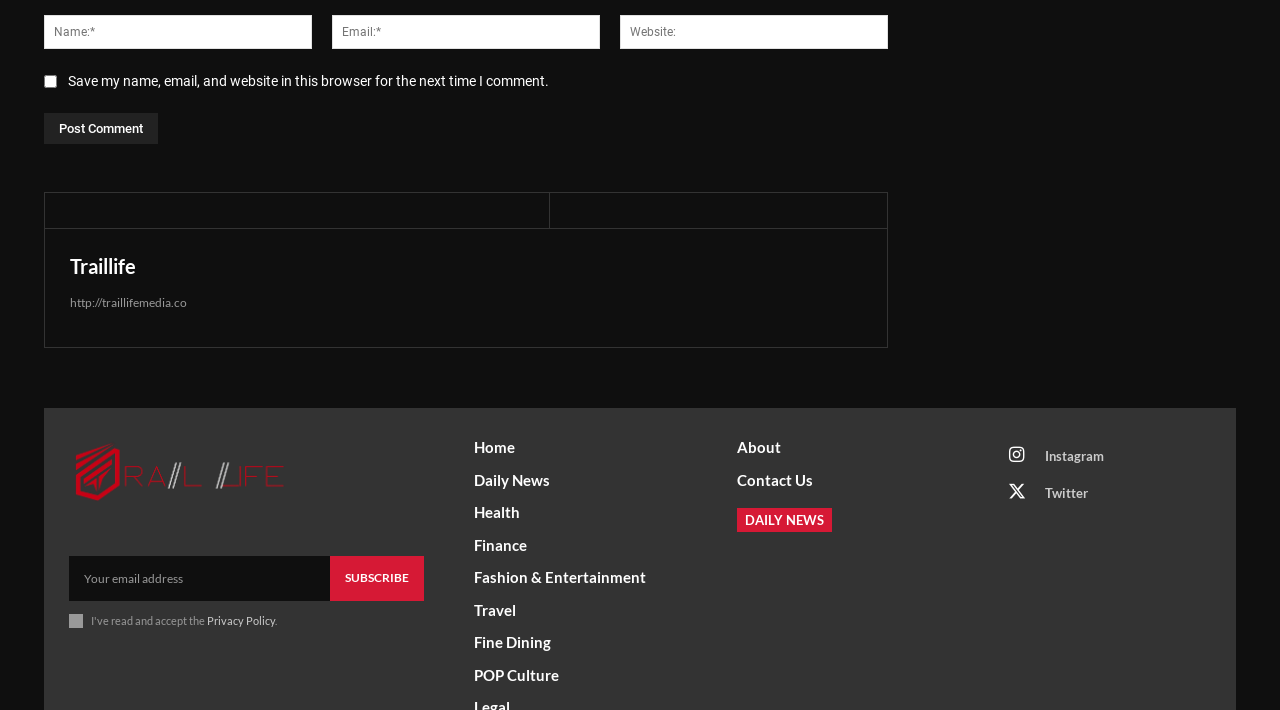Please find the bounding box coordinates of the element that you should click to achieve the following instruction: "Enter your name". The coordinates should be presented as four float numbers between 0 and 1: [left, top, right, bottom].

[0.034, 0.022, 0.244, 0.069]